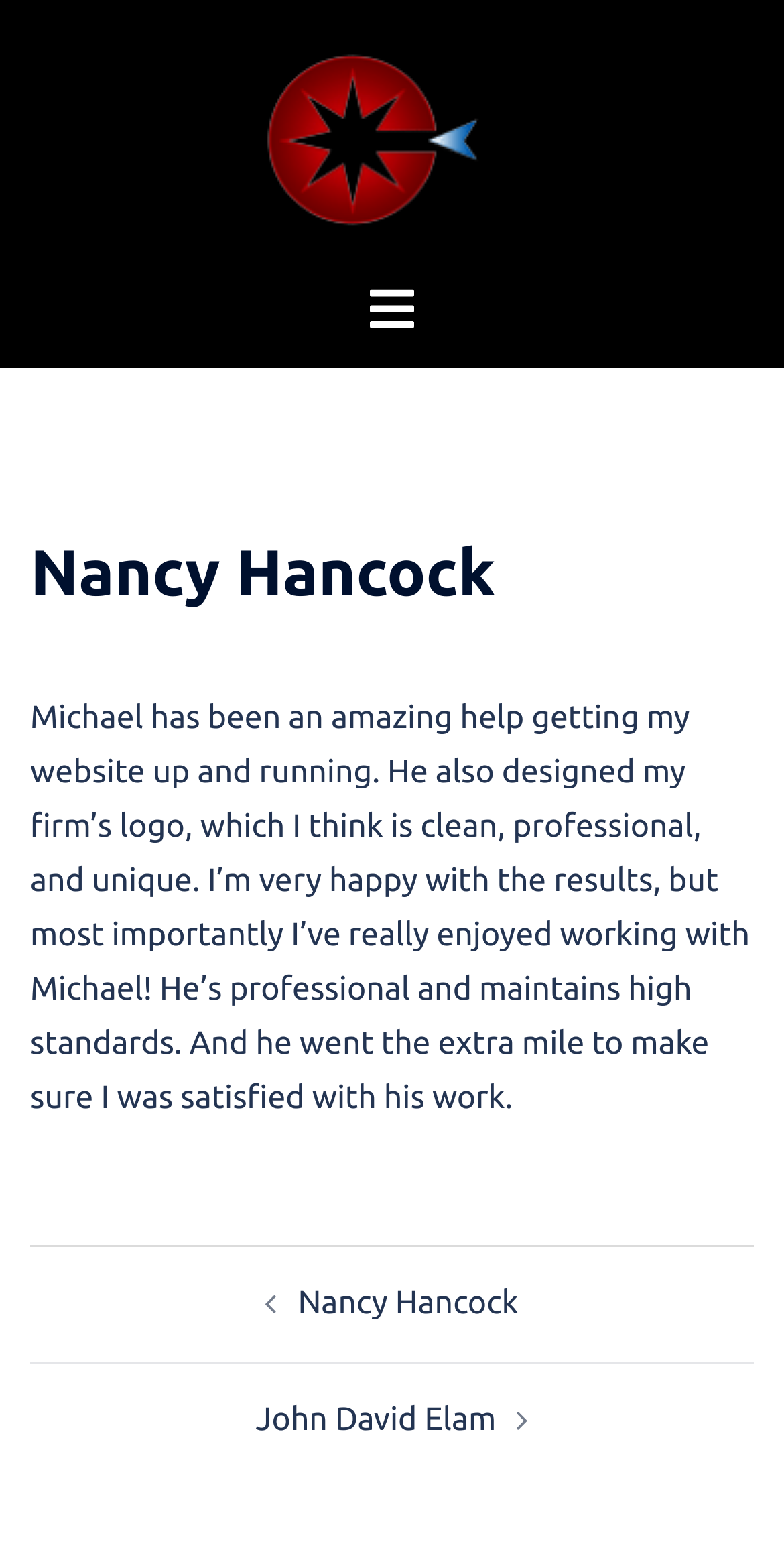Answer succinctly with a single word or phrase:
How many links are present in the post navigation section?

2